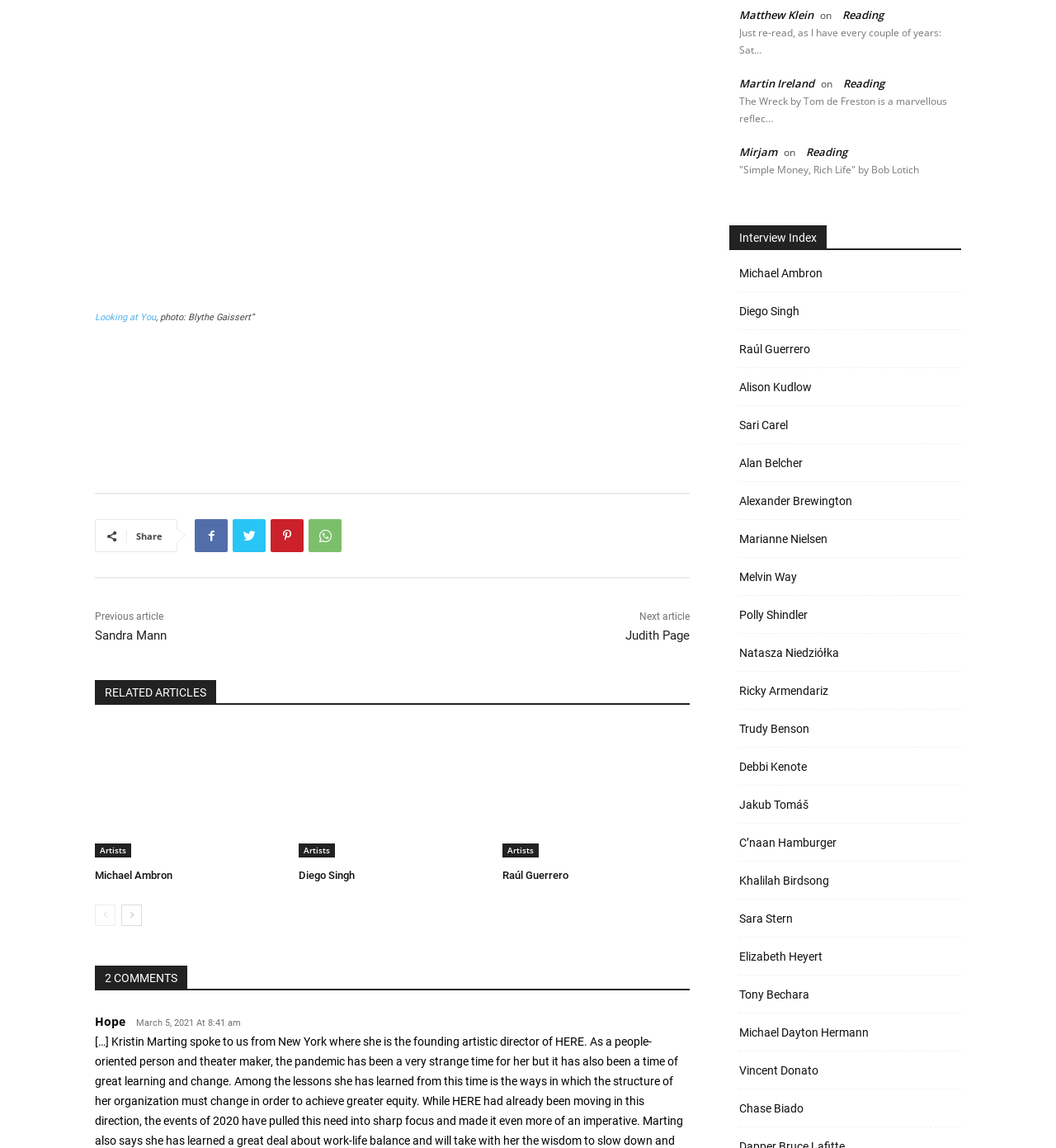Specify the bounding box coordinates of the area that needs to be clicked to achieve the following instruction: "Read the comment by Hope".

[0.09, 0.883, 0.119, 0.897]